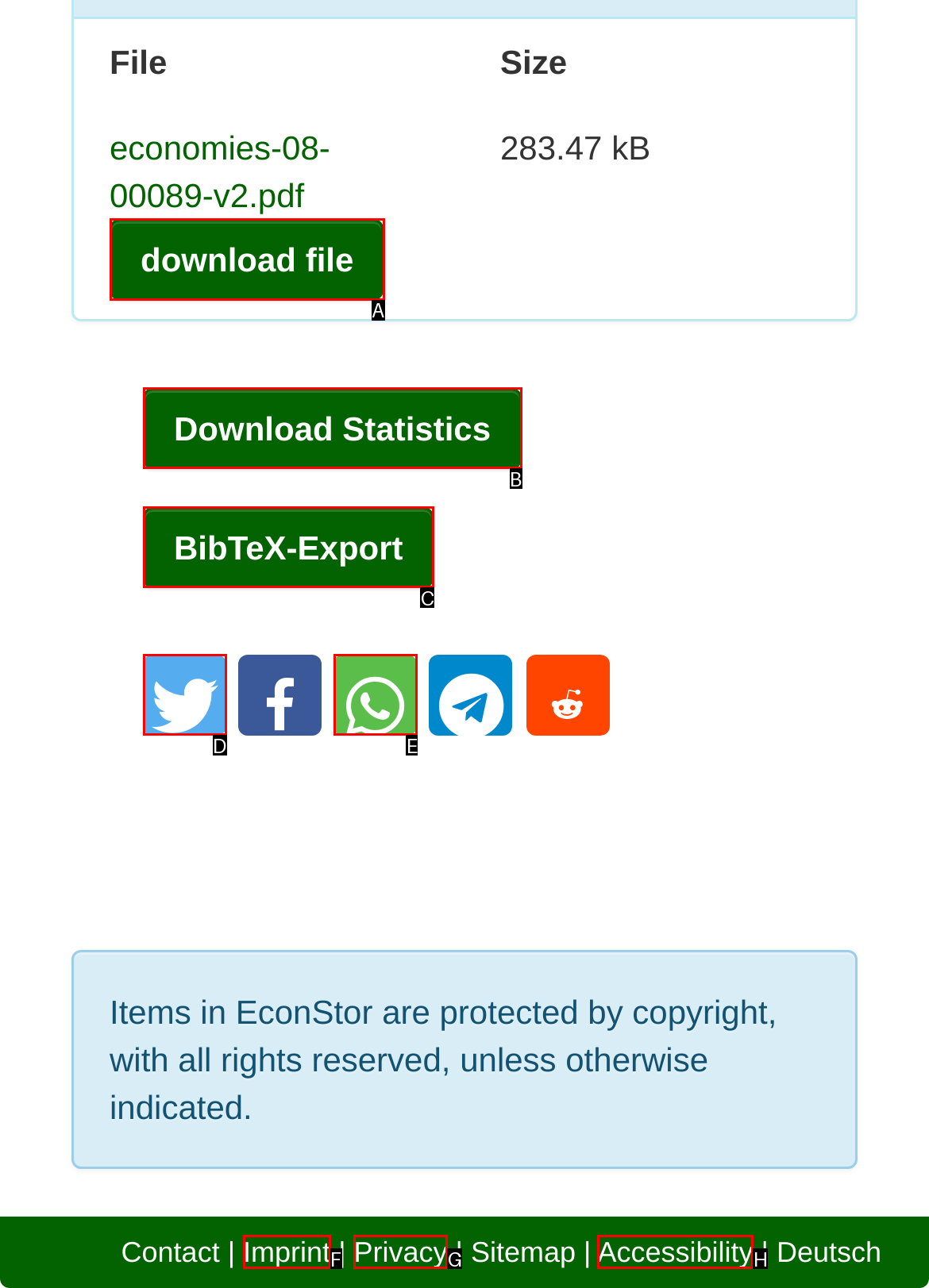Determine which option you need to click to execute the following task: download the file. Provide your answer as a single letter.

A